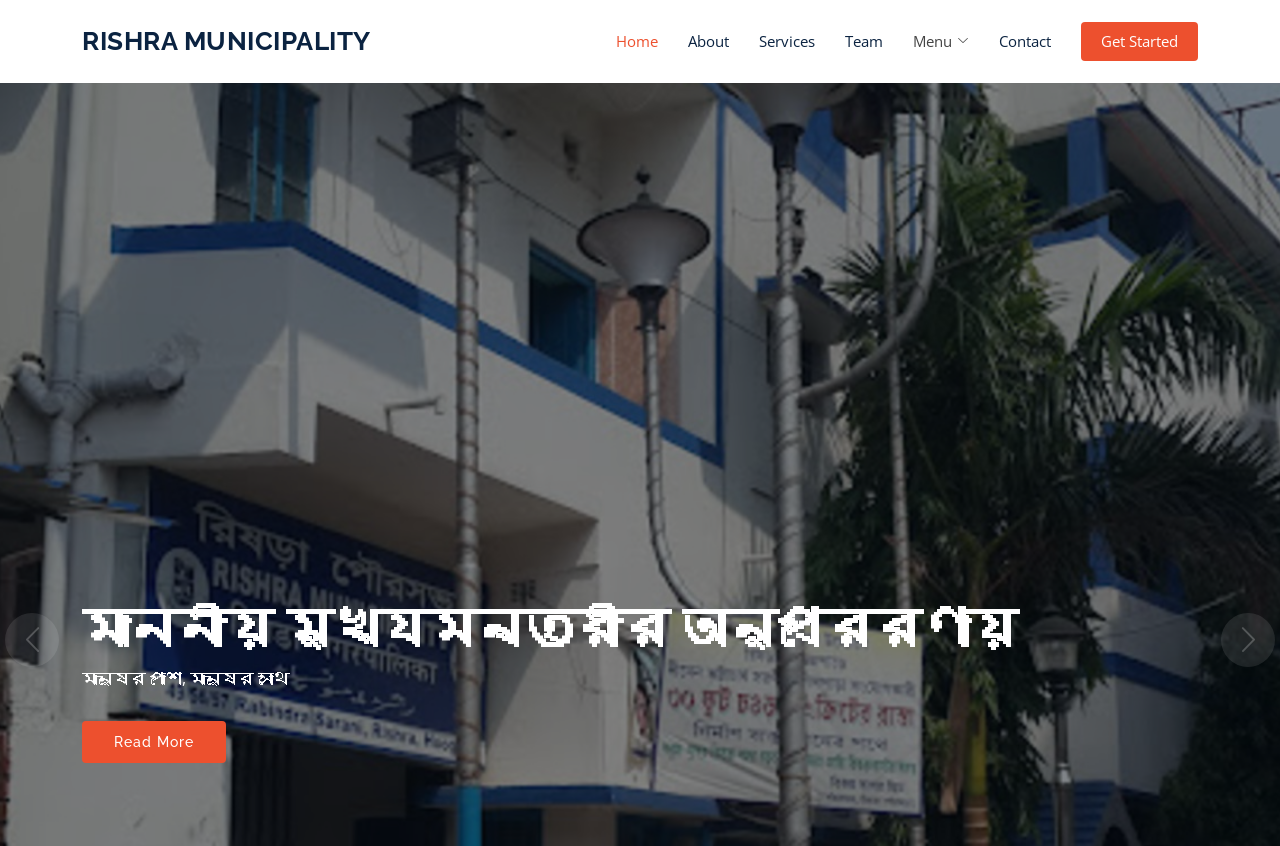Please identify the bounding box coordinates of the clickable region that I should interact with to perform the following instruction: "get started with the municipality". The coordinates should be expressed as four float numbers between 0 and 1, i.e., [left, top, right, bottom].

[0.845, 0.026, 0.936, 0.072]